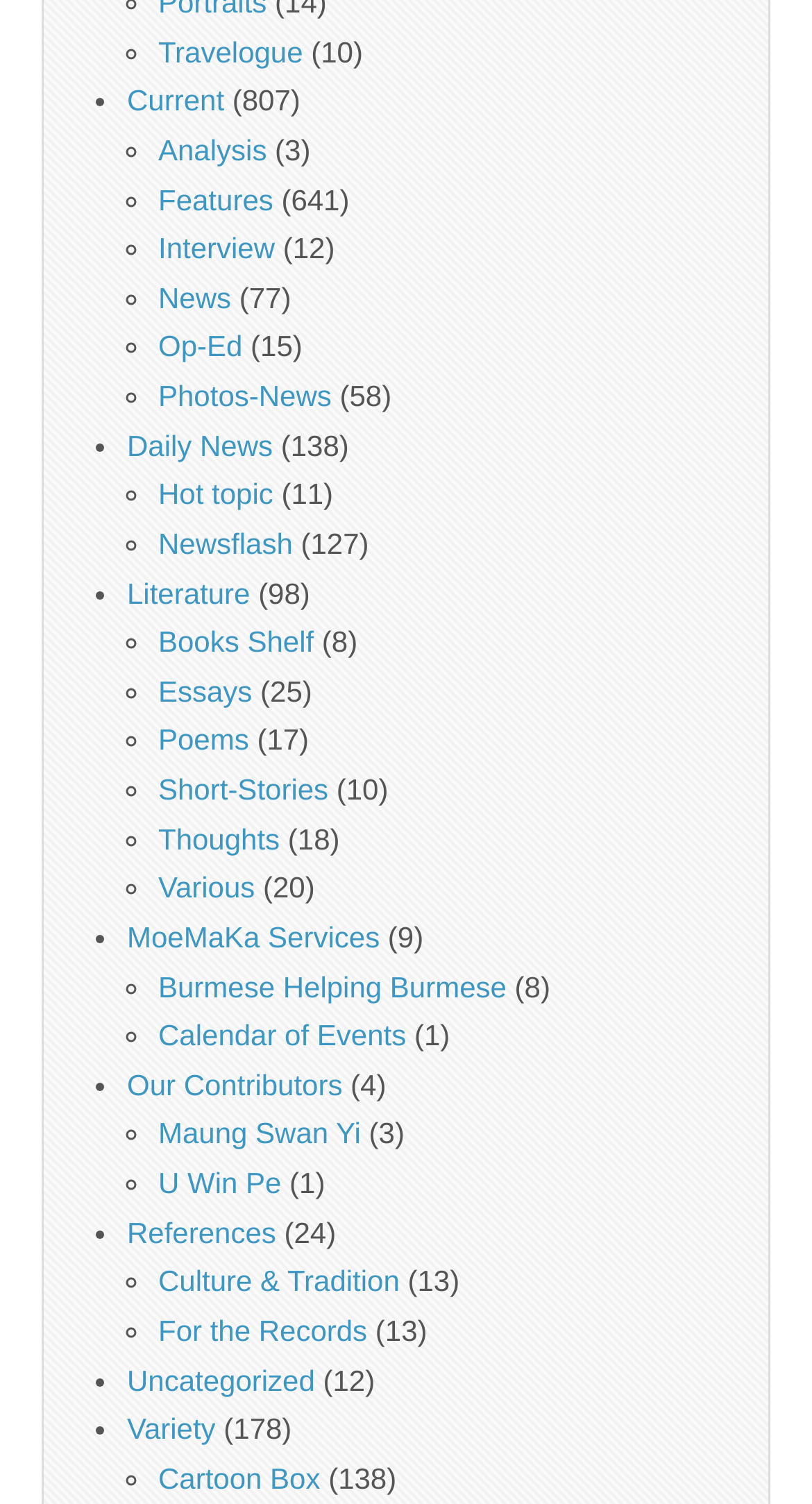Please answer the following question using a single word or phrase: 
How many categories are there under '•' markers?

3